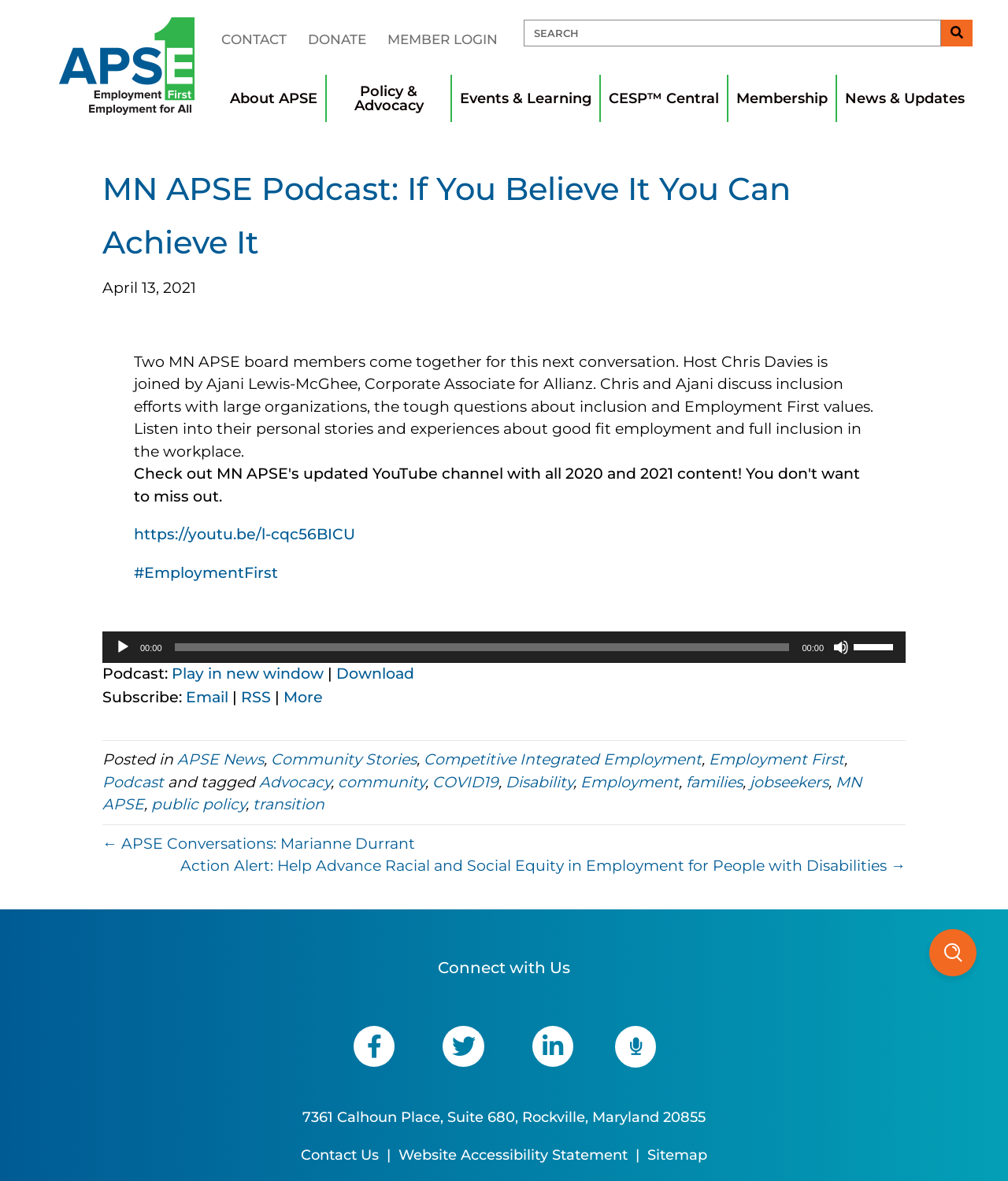Please identify the bounding box coordinates of where to click in order to follow the instruction: "Contact Us".

[0.298, 0.97, 0.376, 0.985]